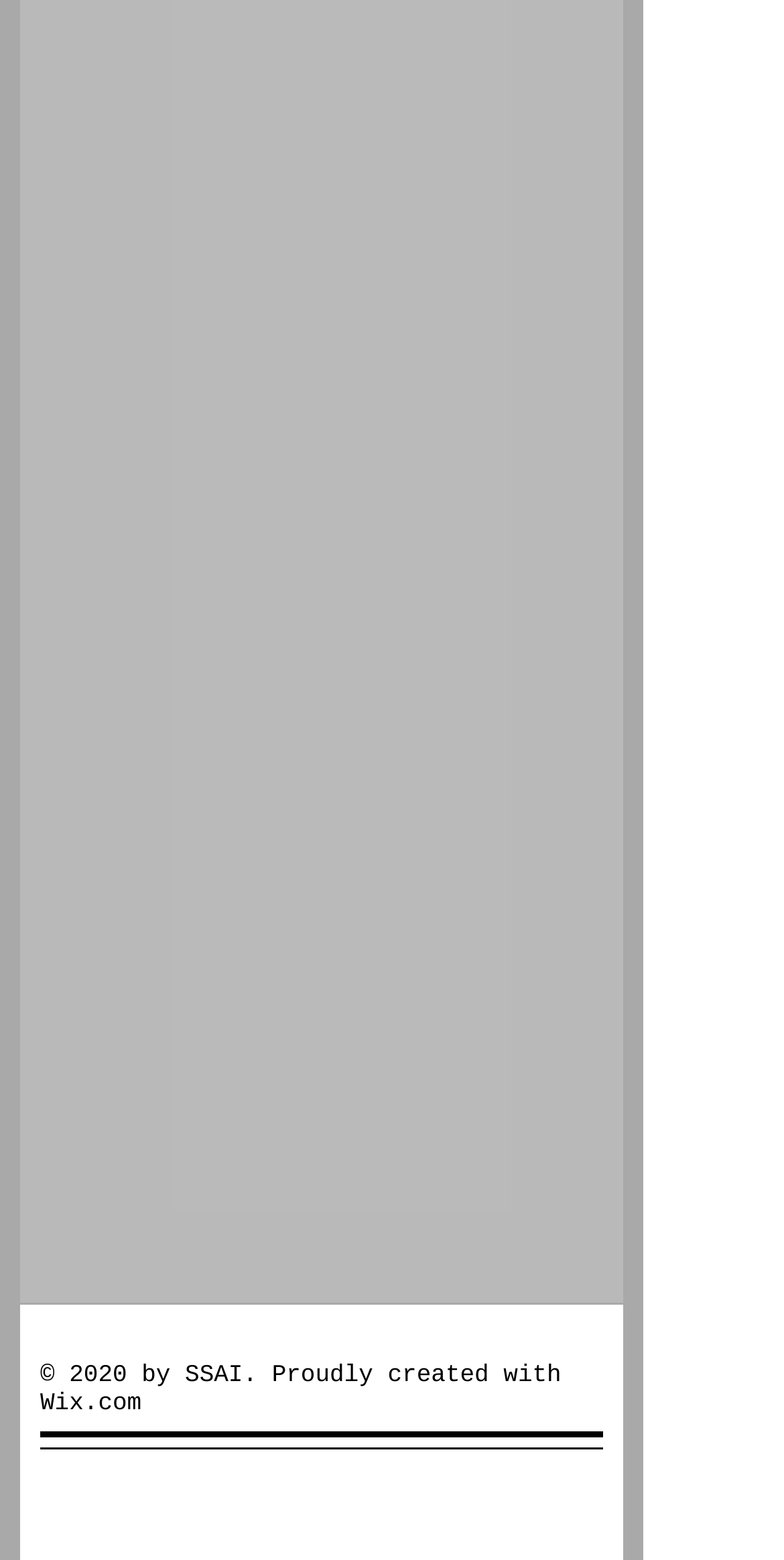Give a one-word or one-phrase response to the question: 
Is the copyright information at the bottom of the webpage?

Yes